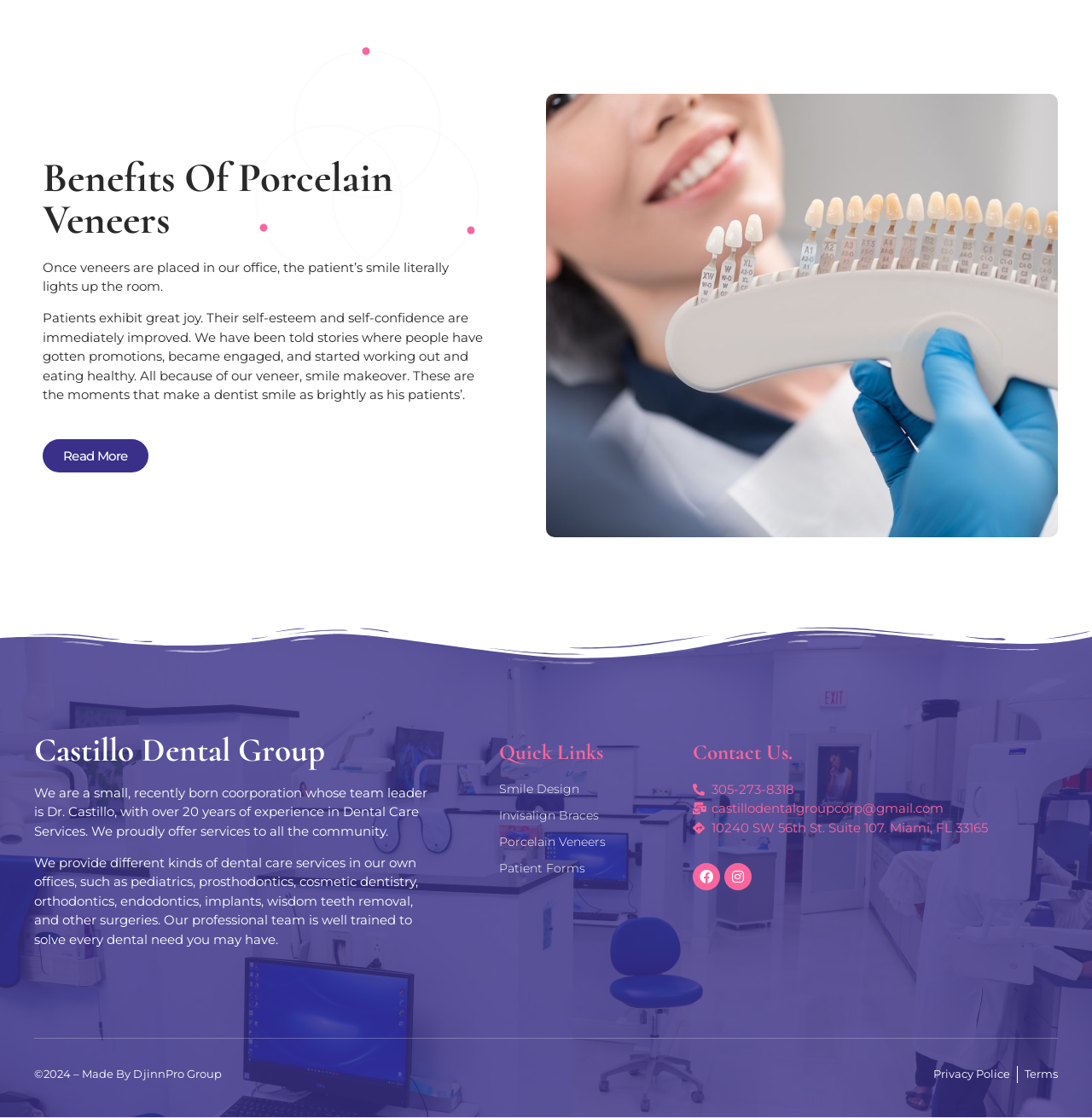How many links are under 'Quick Links'?
Using the visual information, answer the question in a single word or phrase.

4